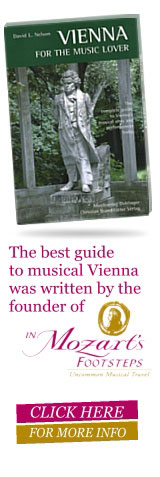Offer a detailed explanation of what is happening in the image.

The image features the book "Vienna for the Music Lover" by David L. Nelson, presented in an elegant and visually engaging manner. The book, prominently displayed, is surrounded by a soft backdrop, emphasizing its significance as a premier guide to the musical treasures of Vienna. Accompanying the image is a promotional statement highlighting that this guide was authored by the founder of "In Mozart's Footsteps," a renowned musical travel initiative. The layout invites viewers to learn more by directing them to click for additional information, making it appealing for those interested in exploring Vienna's rich musical history.